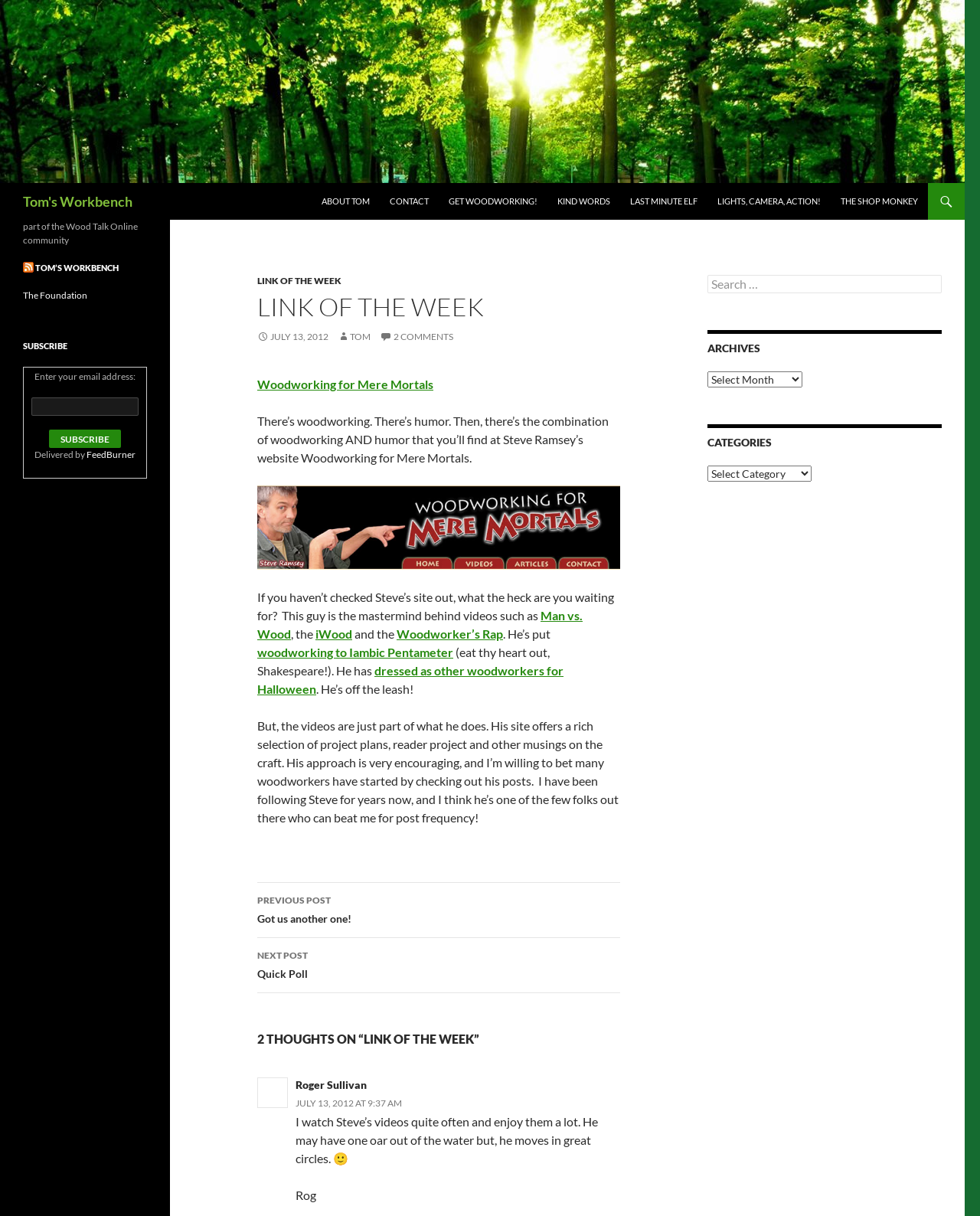Identify the bounding box coordinates of the element that should be clicked to fulfill this task: "Read the previous post". The coordinates should be provided as four float numbers between 0 and 1, i.e., [left, top, right, bottom].

[0.262, 0.726, 0.633, 0.771]